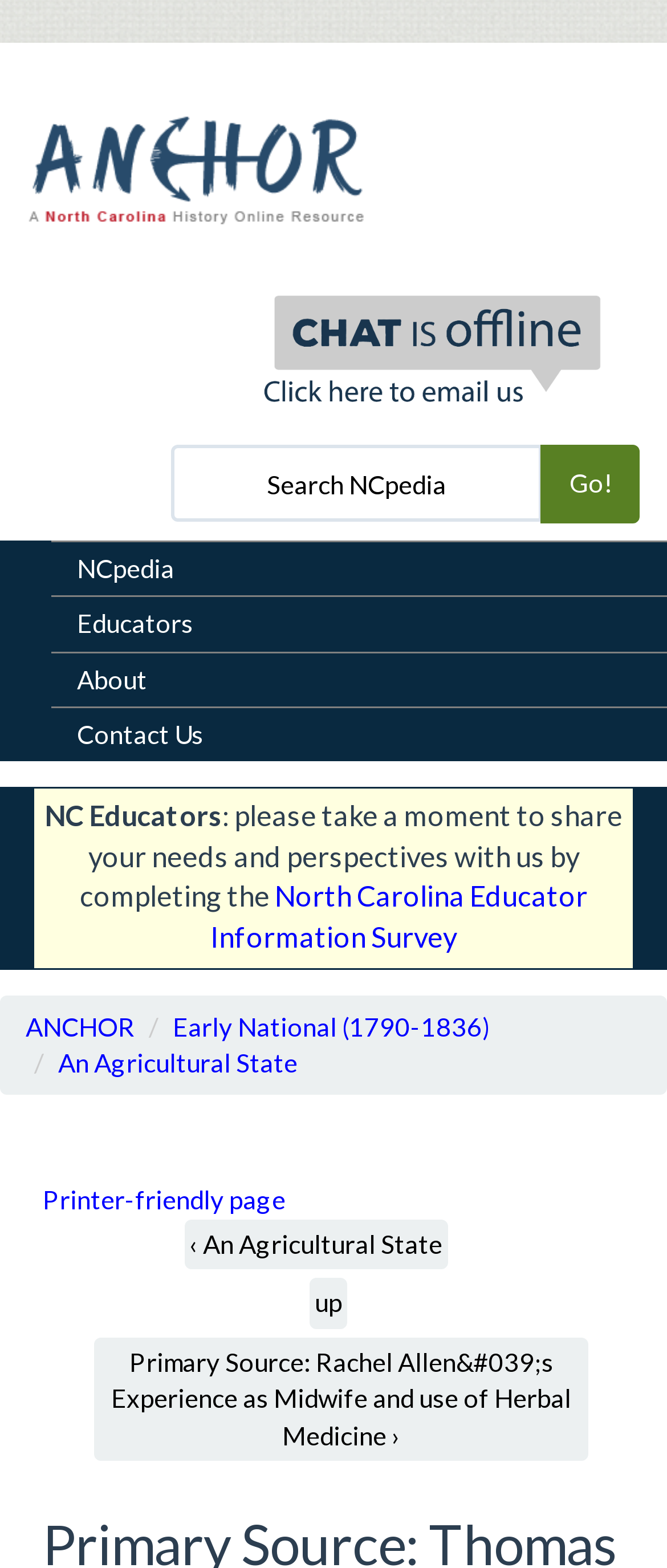Reply to the question with a brief word or phrase: What is the function of the 'Go!' button?

Submit search